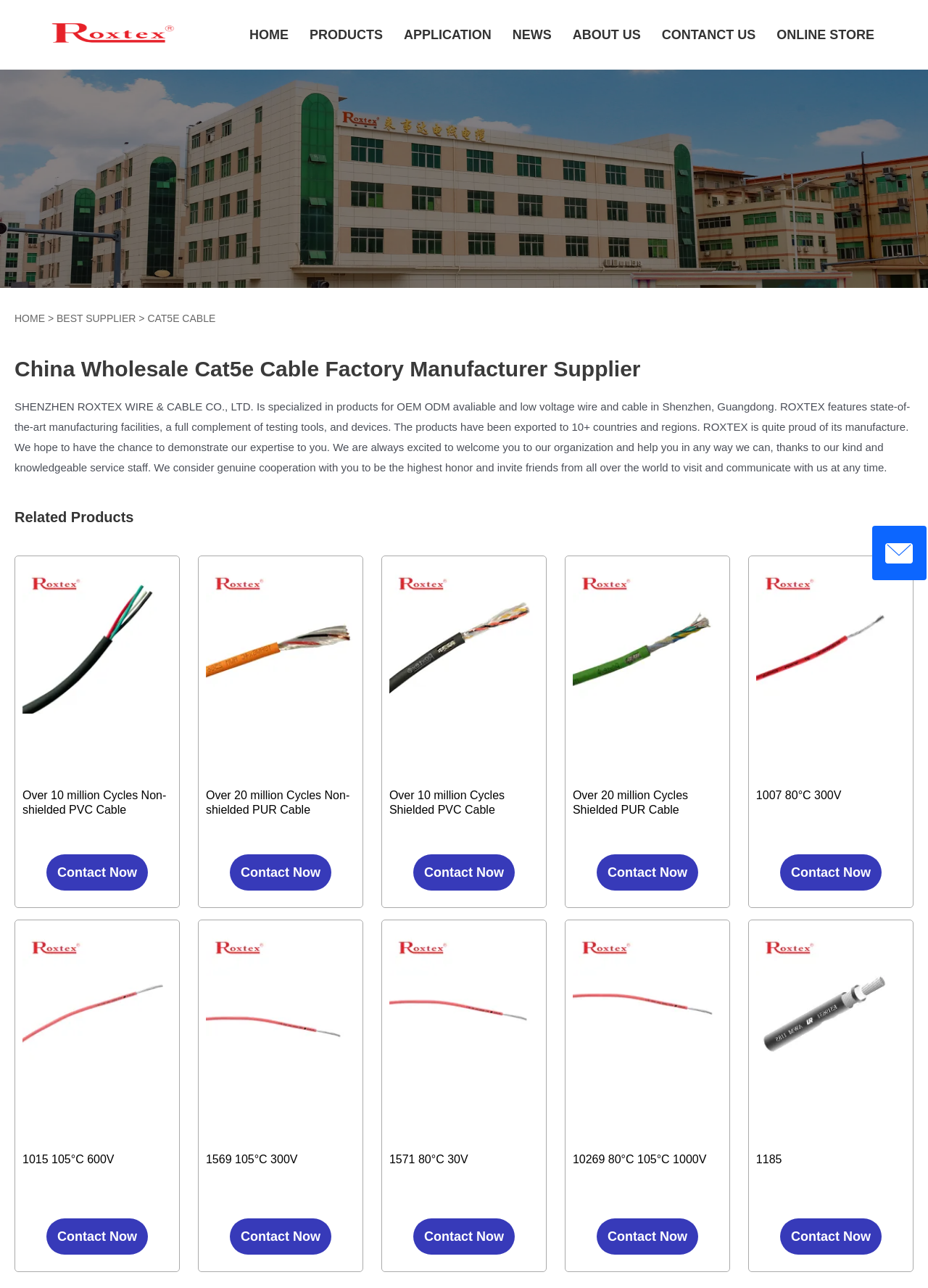Create a detailed summary of all the visual and textual information on the webpage.

This webpage is about ROXTEX, a wholesale Cat5e Cable manufacturer and supplier in China. At the top left corner, there is a logo of ROXTEX. Next to the logo, there is a navigation menu with links to different sections of the website, including HOME, PRODUCTS, APPLICATION, NEWS, ABOUT US, CONTACT US, and ONLINE STORE.

Below the navigation menu, there is a heading that reads "China Wholesale Cat5e Cable Factory Manufacturer Supplier". Underneath this heading, there is a paragraph of text that describes ROXTEX's products and services, including OEM ODM availability and low voltage wire and cable.

Further down the page, there are several headings and subheadings that organize the content into different sections. The first section is titled "People May Ask" and contains a series of questions and answers related to Cat5e cables, such as "What Distinguishes UTP Cable Cat5e From Cat6?" and "Is Cat5e Still Reliable?".

The next section is titled "Cat5e Cable Products" and lists several products with descriptions, including RJ45 computer networking cords, Cat5e Ethernet patch cables, and shielded FTP cables.

Below the product list, there is a section titled "Related Products" that displays several images of cables with links to more information. Each image is accompanied by a "Contact Now" link.

At the bottom of the page, there is a small image with no description.